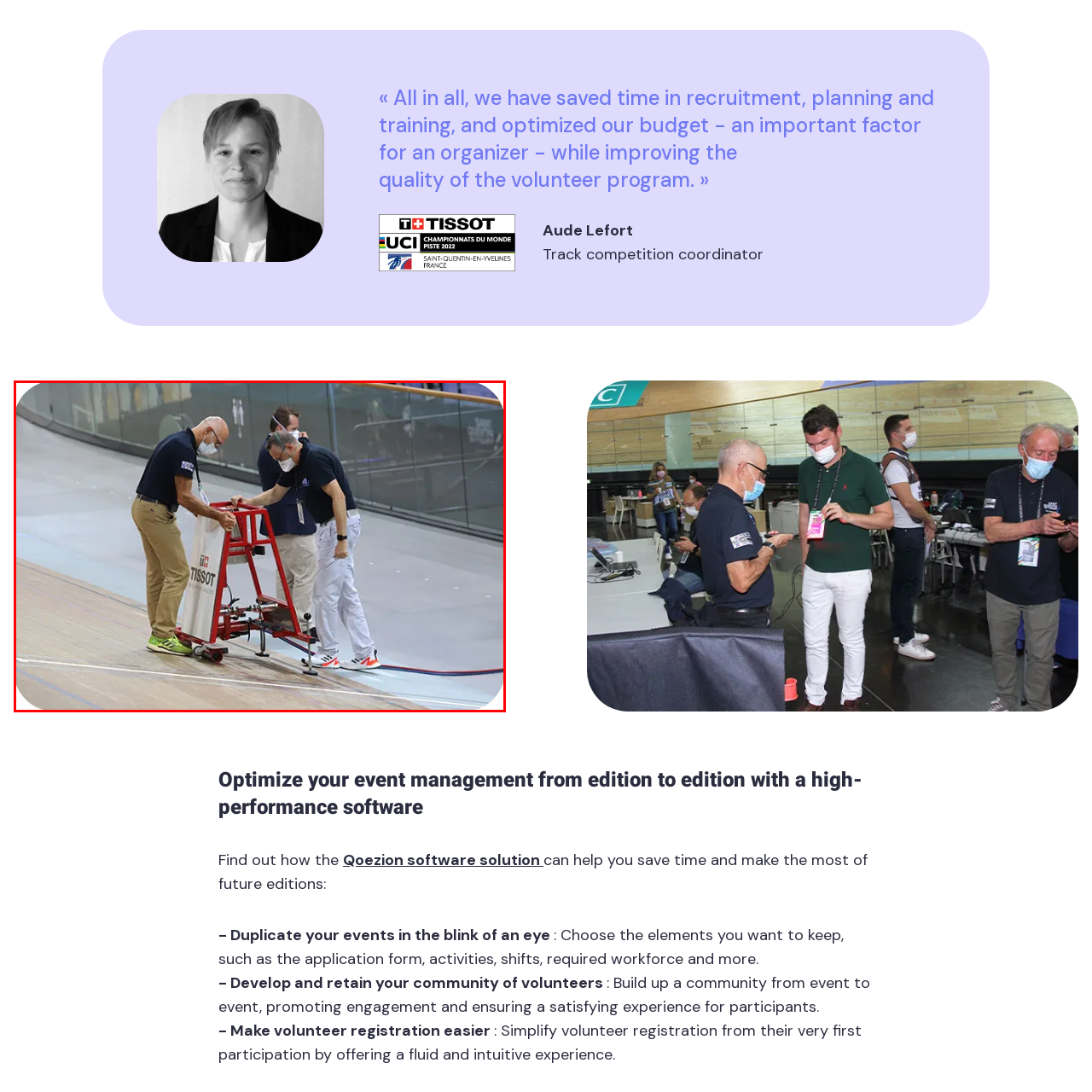Take a close look at the image outlined by the red bounding box and give a detailed response to the subsequent question, with information derived from the image: What is the surface of the cycling track?

The caption describes the setting as a cycling track, and mentions that the surface is smooth and wooden, which can be inferred from the description of the scene.